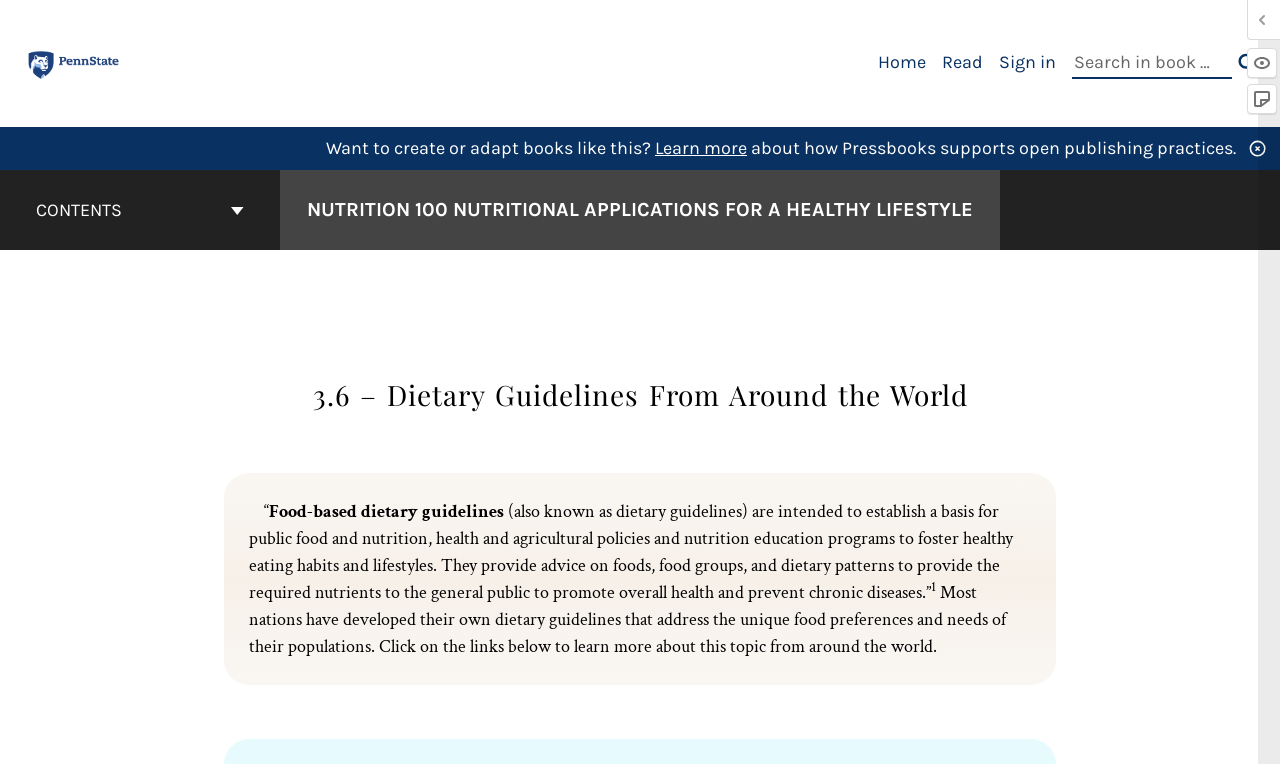Determine the bounding box coordinates in the format (top-left x, top-left y, bottom-right x, bottom-right y). Ensure all values are floating point numbers between 0 and 1. Identify the bounding box of the UI element described by: Contents

[0.003, 0.223, 0.216, 0.327]